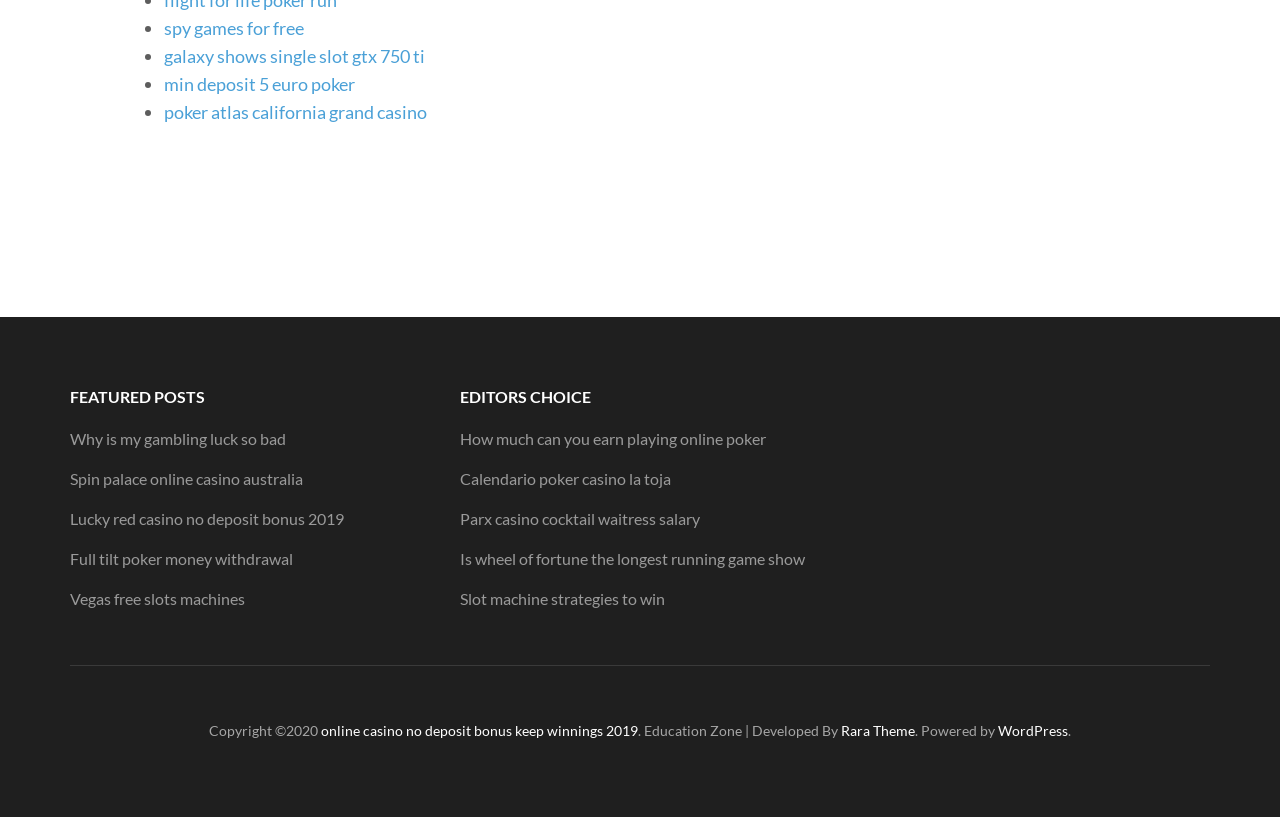Calculate the bounding box coordinates for the UI element based on the following description: "spy games for free". Ensure the coordinates are four float numbers between 0 and 1, i.e., [left, top, right, bottom].

[0.128, 0.021, 0.238, 0.048]